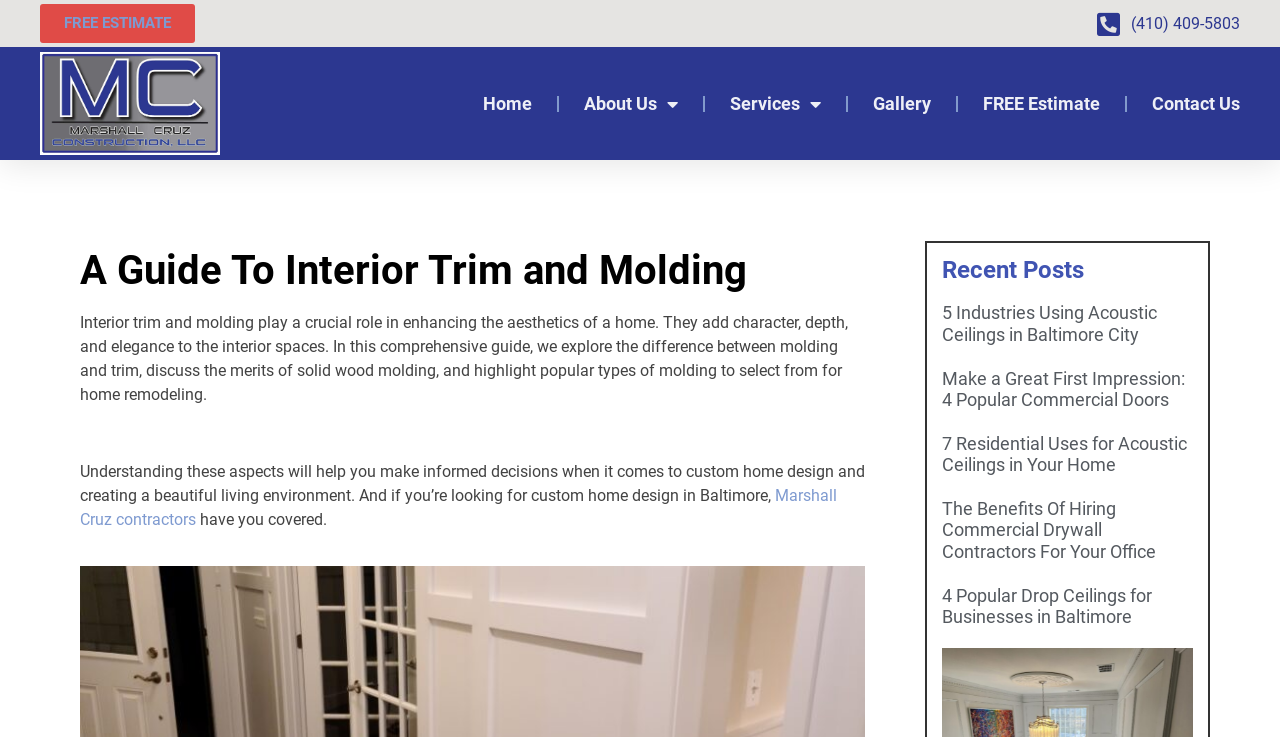Provide your answer in a single word or phrase: 
How many recent posts are listed?

4